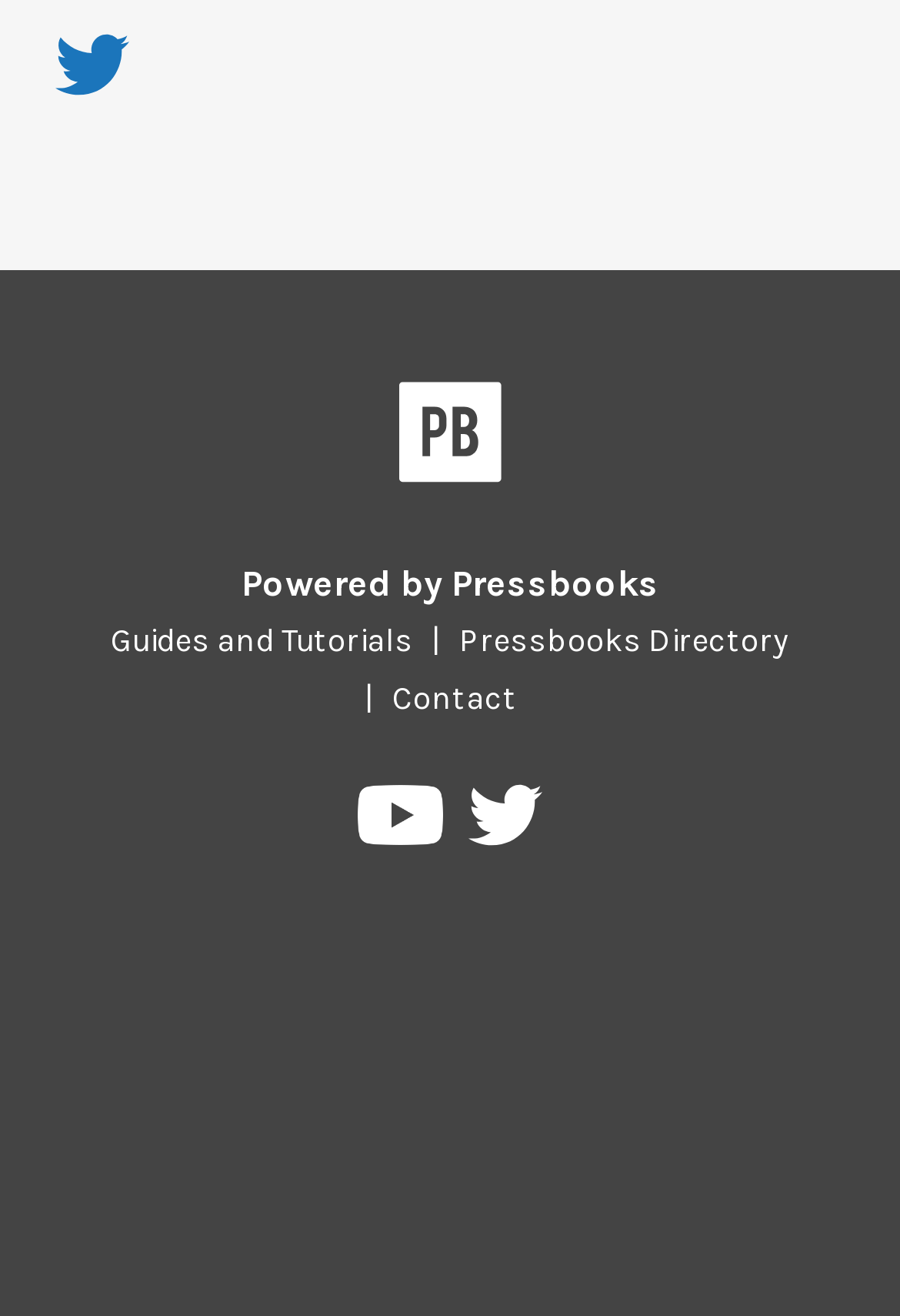Answer the question briefly using a single word or phrase: 
What social media platforms are linked?

Twitter, YouTube